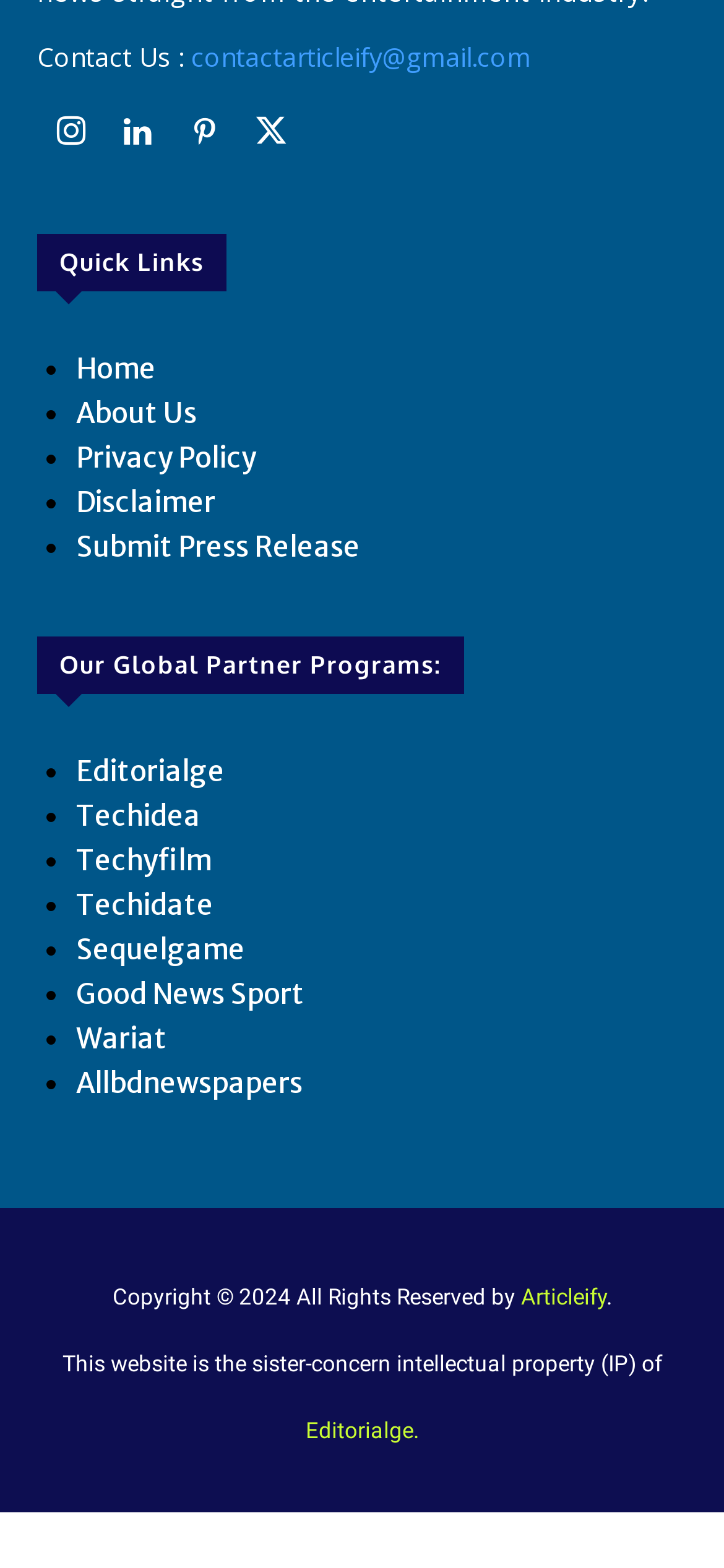Locate the bounding box coordinates of the region to be clicked to comply with the following instruction: "Go to Home page". The coordinates must be four float numbers between 0 and 1, in the form [left, top, right, bottom].

[0.105, 0.224, 0.215, 0.247]